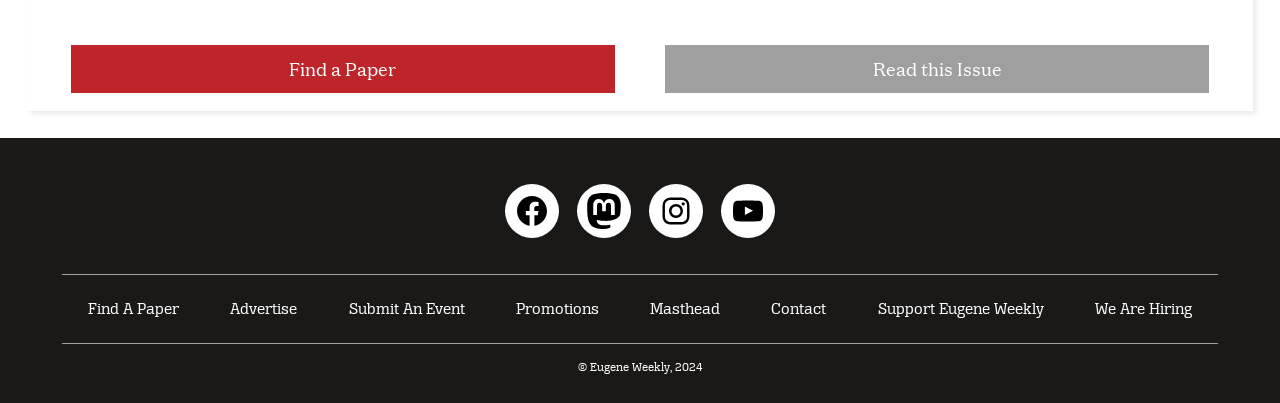Please identify the bounding box coordinates of the element's region that should be clicked to execute the following instruction: "Visit Facebook". The bounding box coordinates must be four float numbers between 0 and 1, i.e., [left, top, right, bottom].

[0.395, 0.458, 0.437, 0.592]